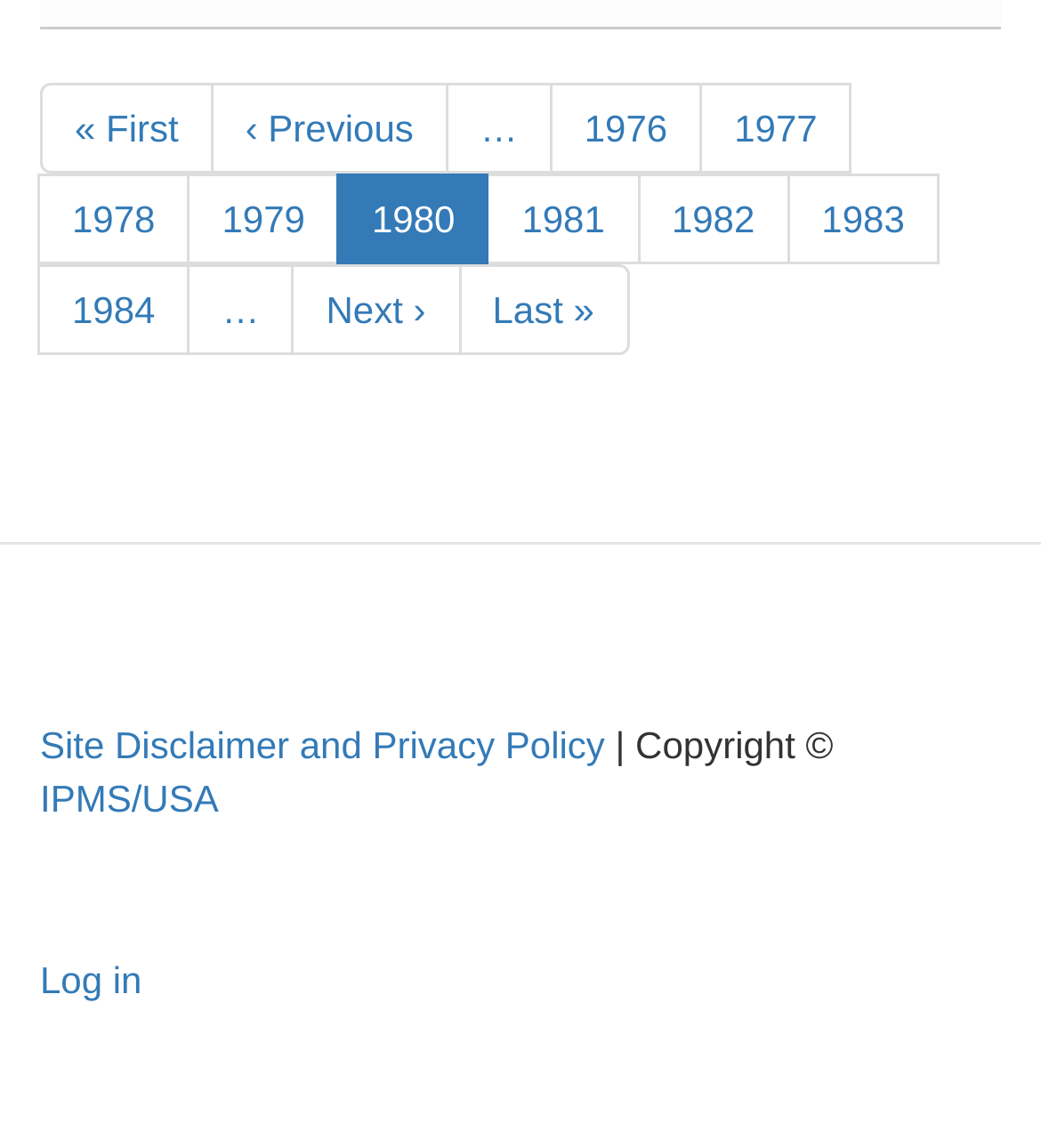Is there a 'Log in' option?
Using the image, provide a concise answer in one word or a short phrase.

Yes